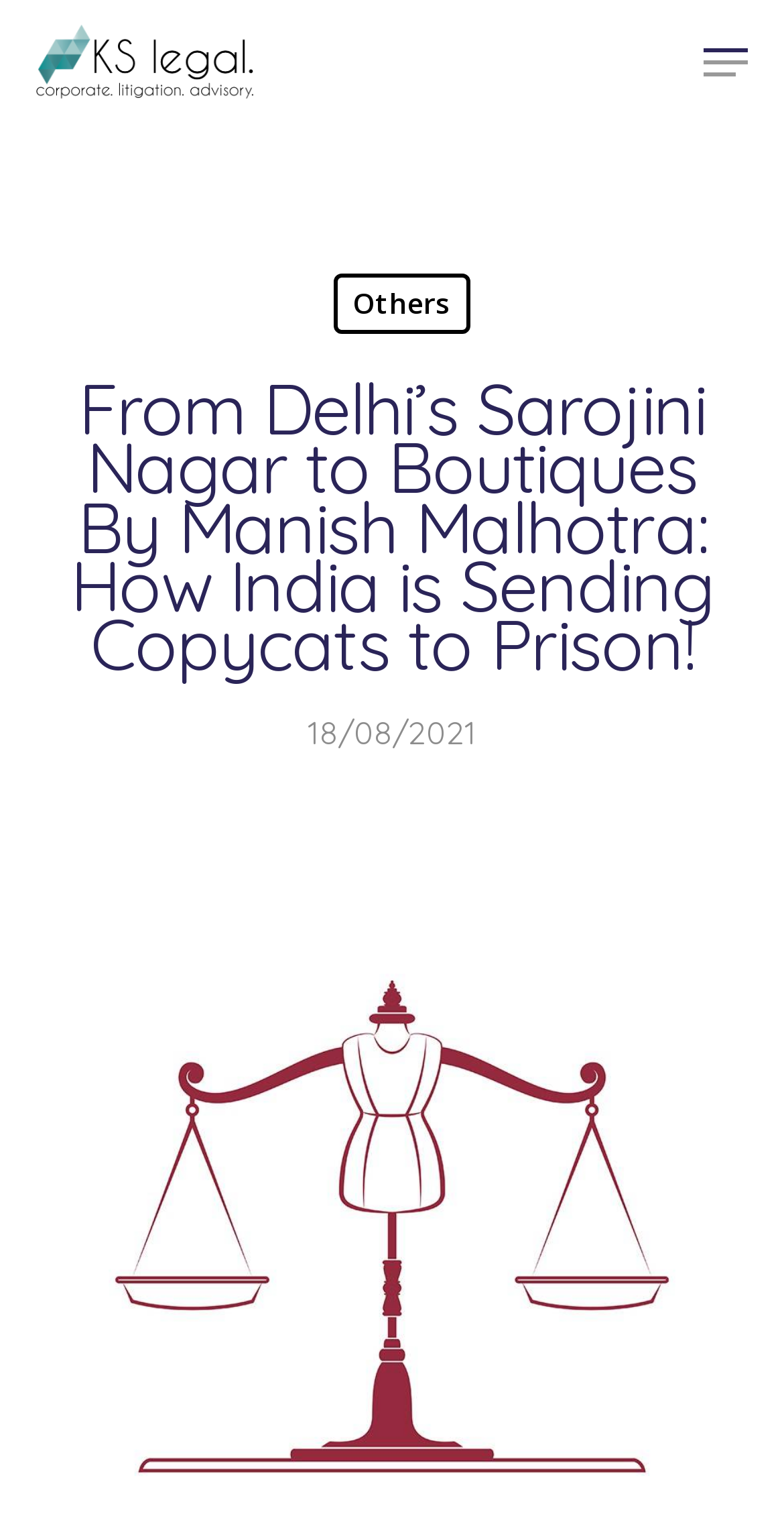Give the bounding box coordinates for the element described as: "Others".

[0.424, 0.181, 0.599, 0.221]